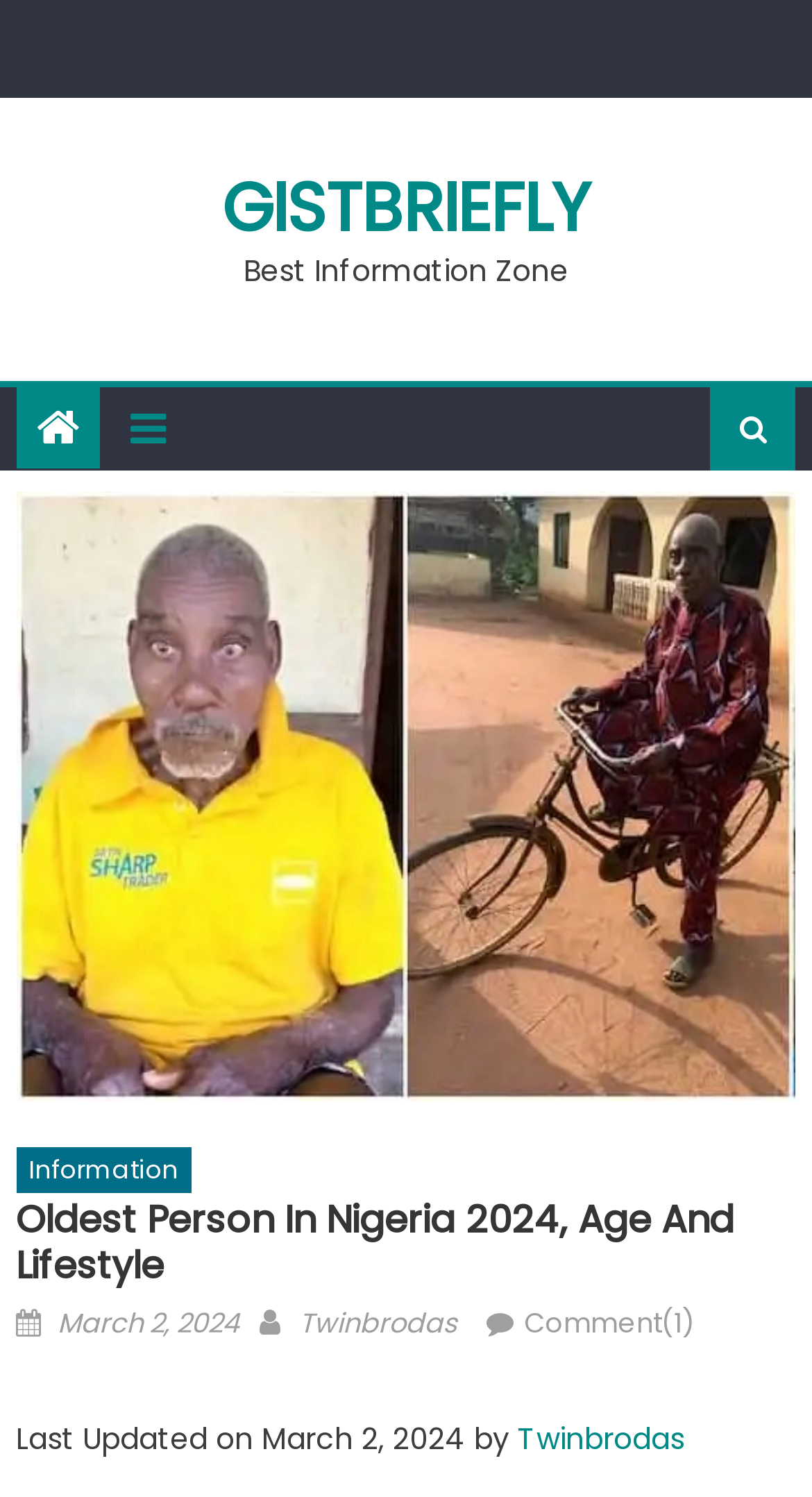How many comments are there on the post about the oldest person in Nigeria?
Answer the question in a detailed and comprehensive manner.

The webpage shows a link 'Comment(1)' below the post, indicating that there is one comment on the post about the oldest person in Nigeria.